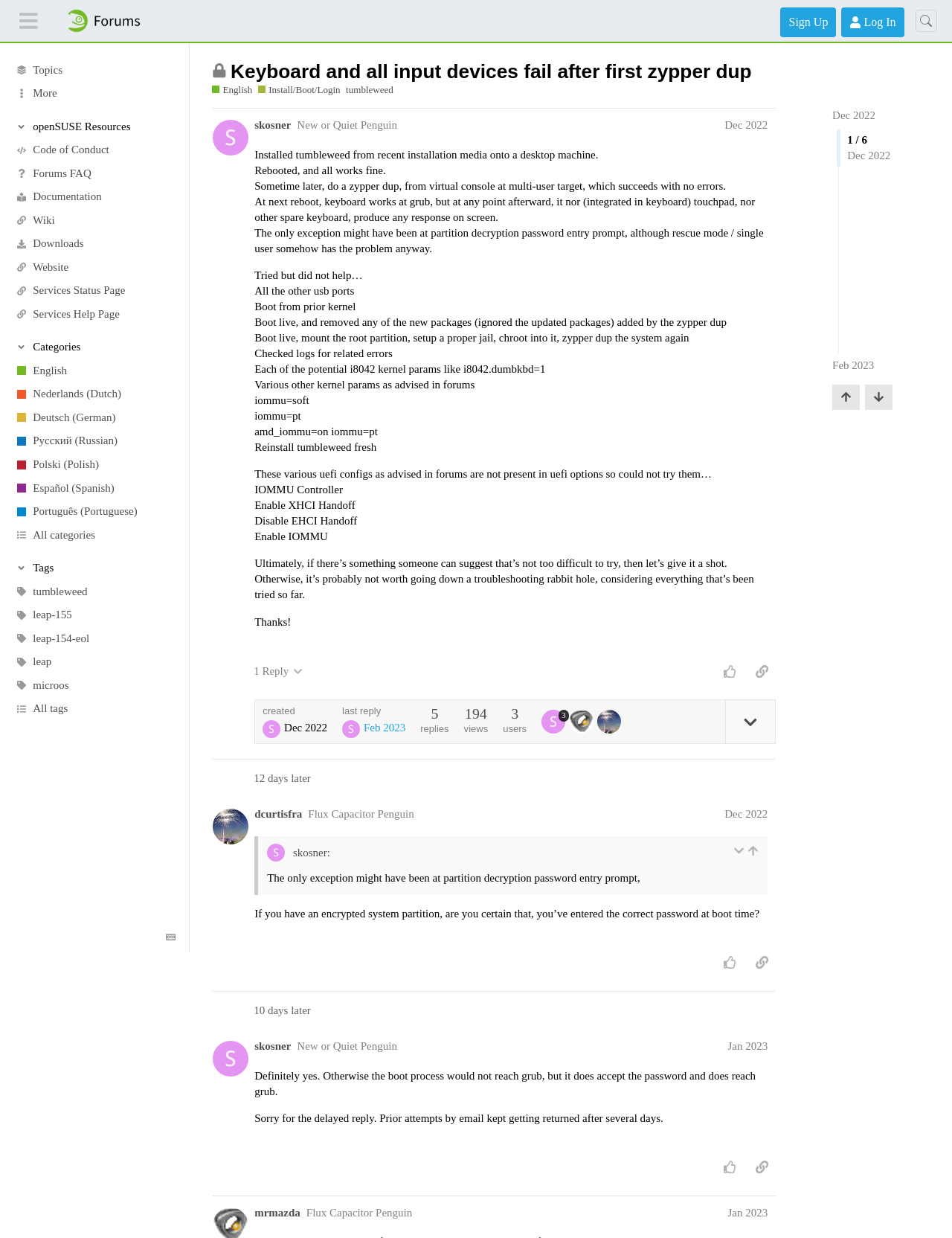Pinpoint the bounding box coordinates of the element that must be clicked to accomplish the following instruction: "Click on the 'Sign Up' button". The coordinates should be in the format of four float numbers between 0 and 1, i.e., [left, top, right, bottom].

[0.82, 0.006, 0.878, 0.03]